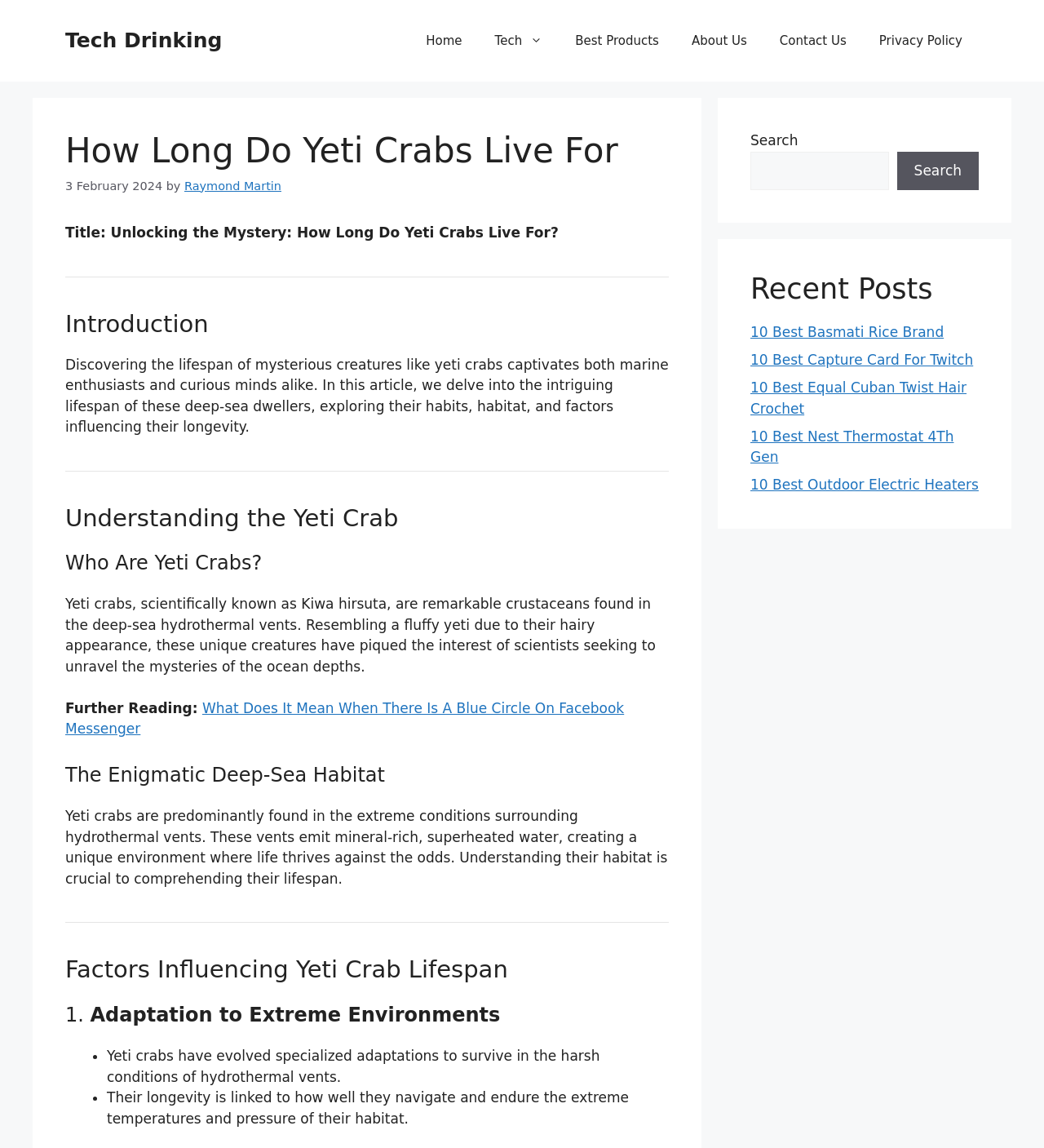Determine the bounding box coordinates (top-left x, top-left y, bottom-right x, bottom-right y) of the UI element described in the following text: Contact Us

None